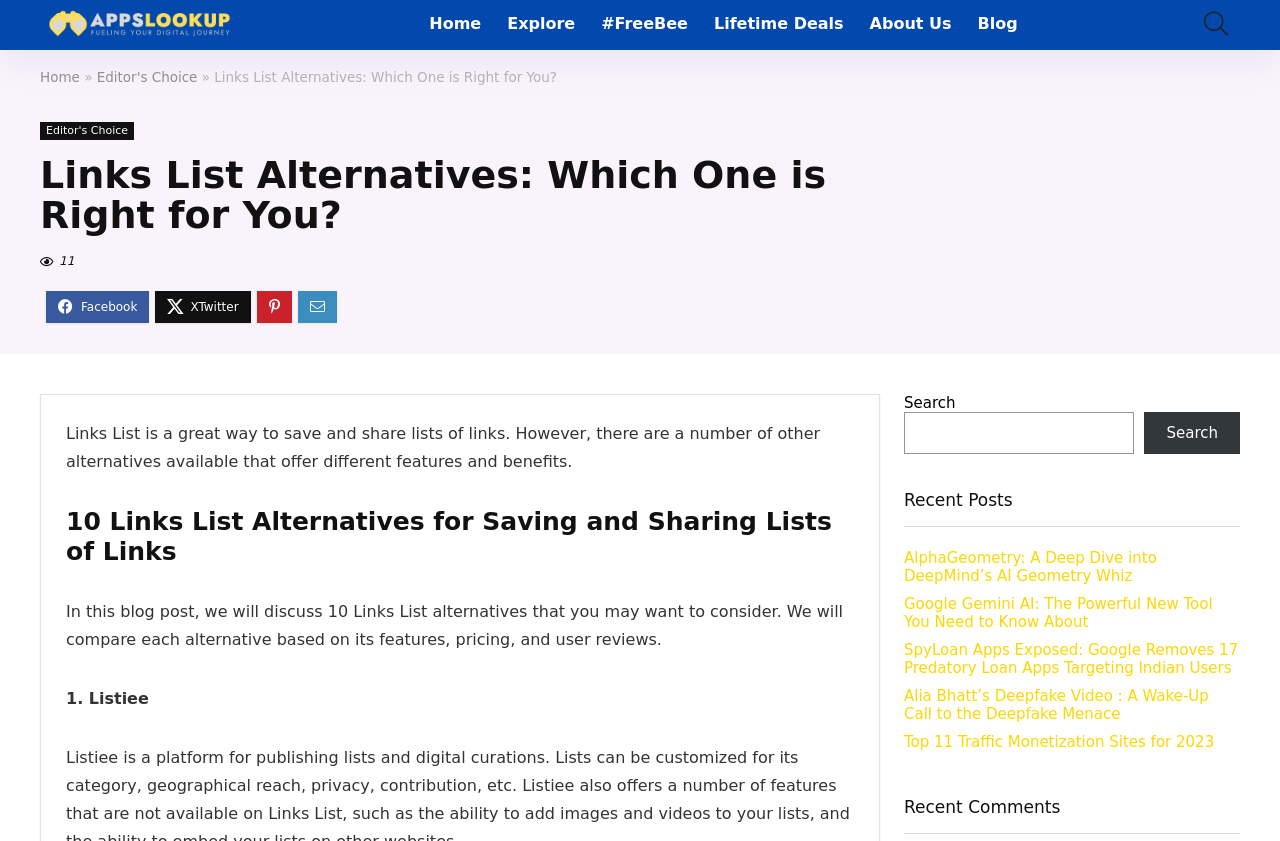Please identify the bounding box coordinates of the element I should click to complete this instruction: 'Check the 'Recent Posts' section'. The coordinates should be given as four float numbers between 0 and 1, like this: [left, top, right, bottom].

[0.706, 0.581, 0.969, 0.626]